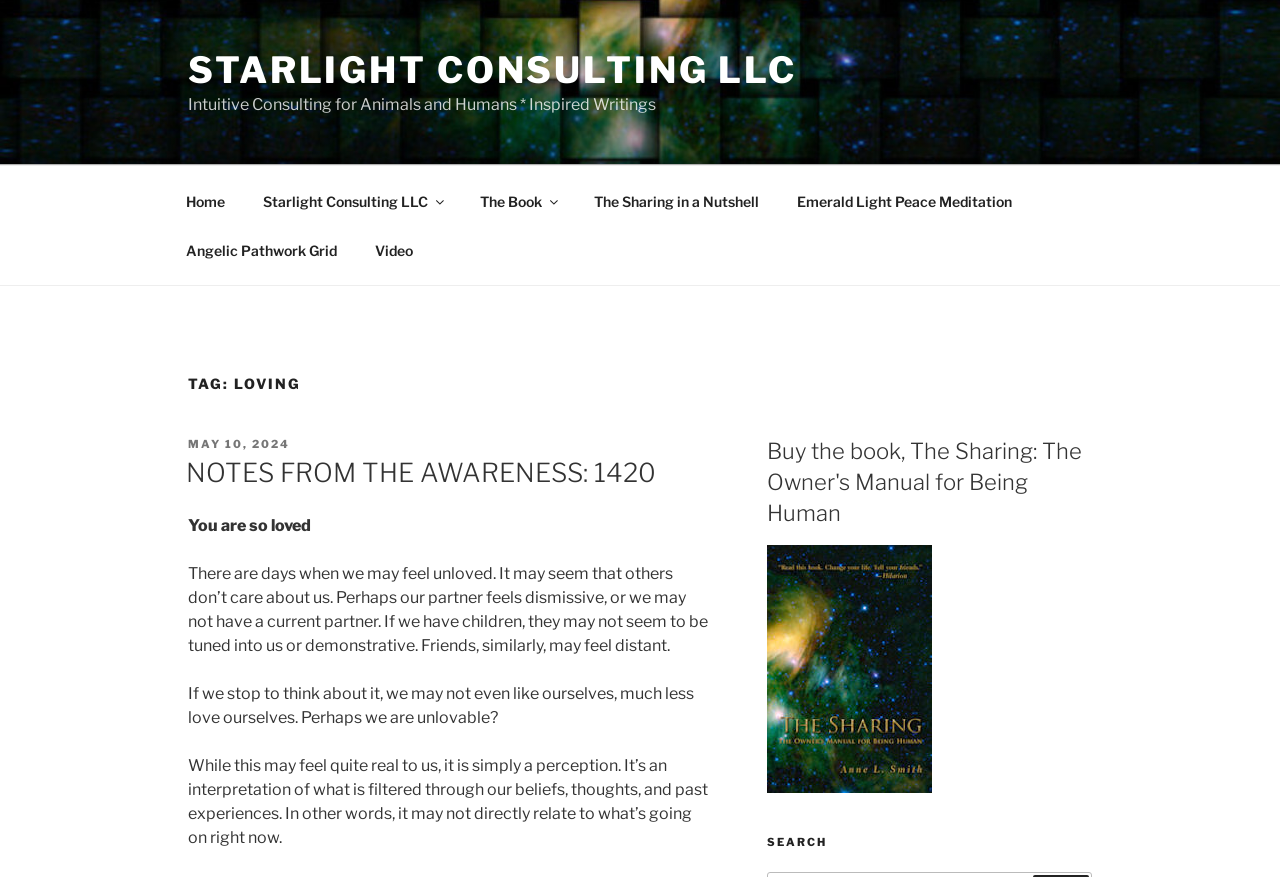Please predict the bounding box coordinates (top-left x, top-left y, bottom-right x, bottom-right y) for the UI element in the screenshot that fits the description: Breweries & Distilleries

None